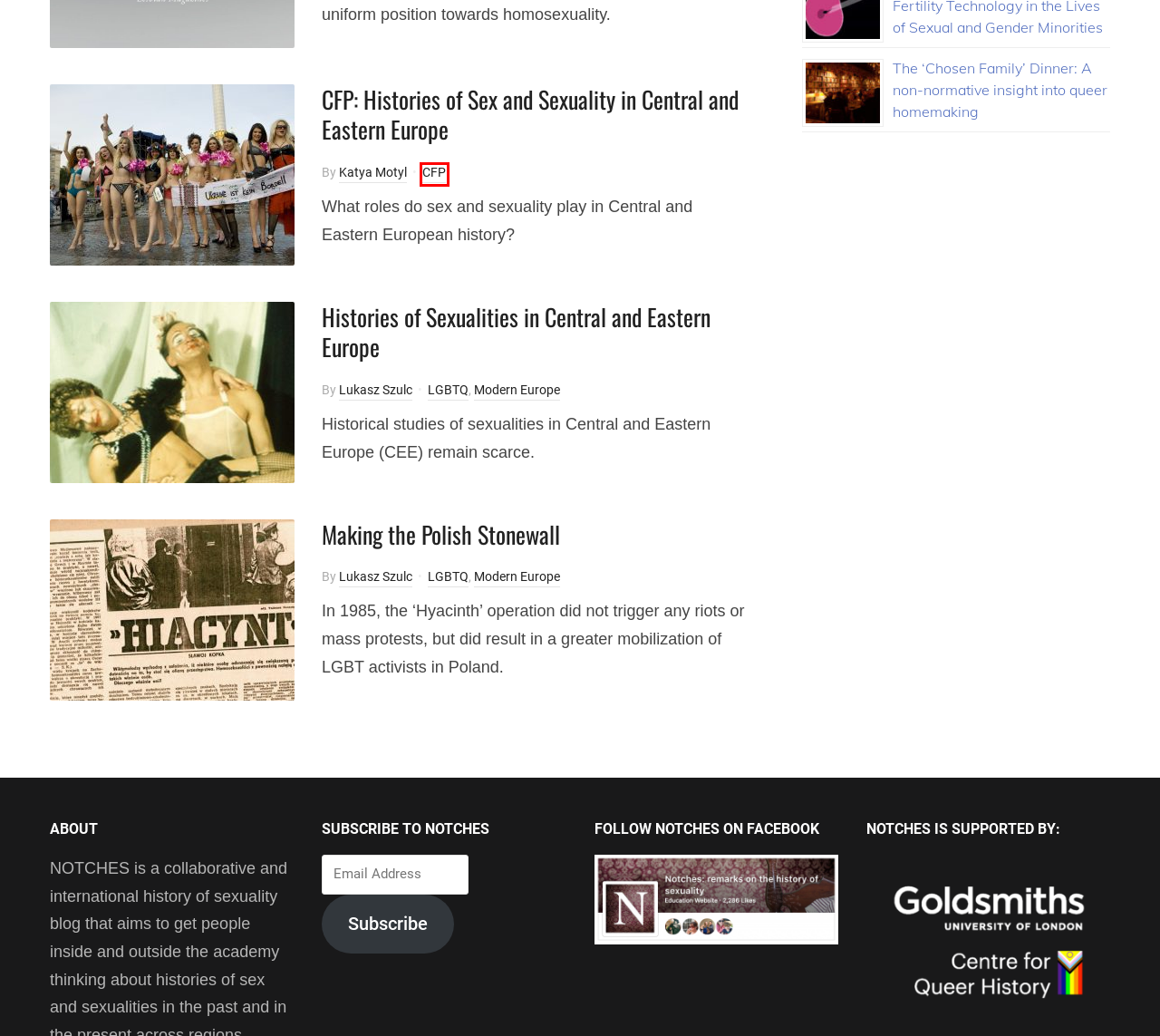You have a screenshot of a webpage, and a red bounding box highlights an element. Select the webpage description that best fits the new page after clicking the element within the bounding box. Options are:
A. Histories of Sexualities in Central and Eastern Europe – NOTCHES
B. Lukasz Szulc – NOTCHES
C. CFP: Histories of Sex and Sexuality in Central and Eastern Europe – NOTCHES
D. The ‘Chosen Family’ Dinner: A non-normative insight into queer homemaking – NOTCHES
E. Centre for Queer History | Goldsmiths, University of London
F. Making the Polish Stonewall – NOTCHES
G. CFP – NOTCHES
H. Katya Motyl – NOTCHES

G